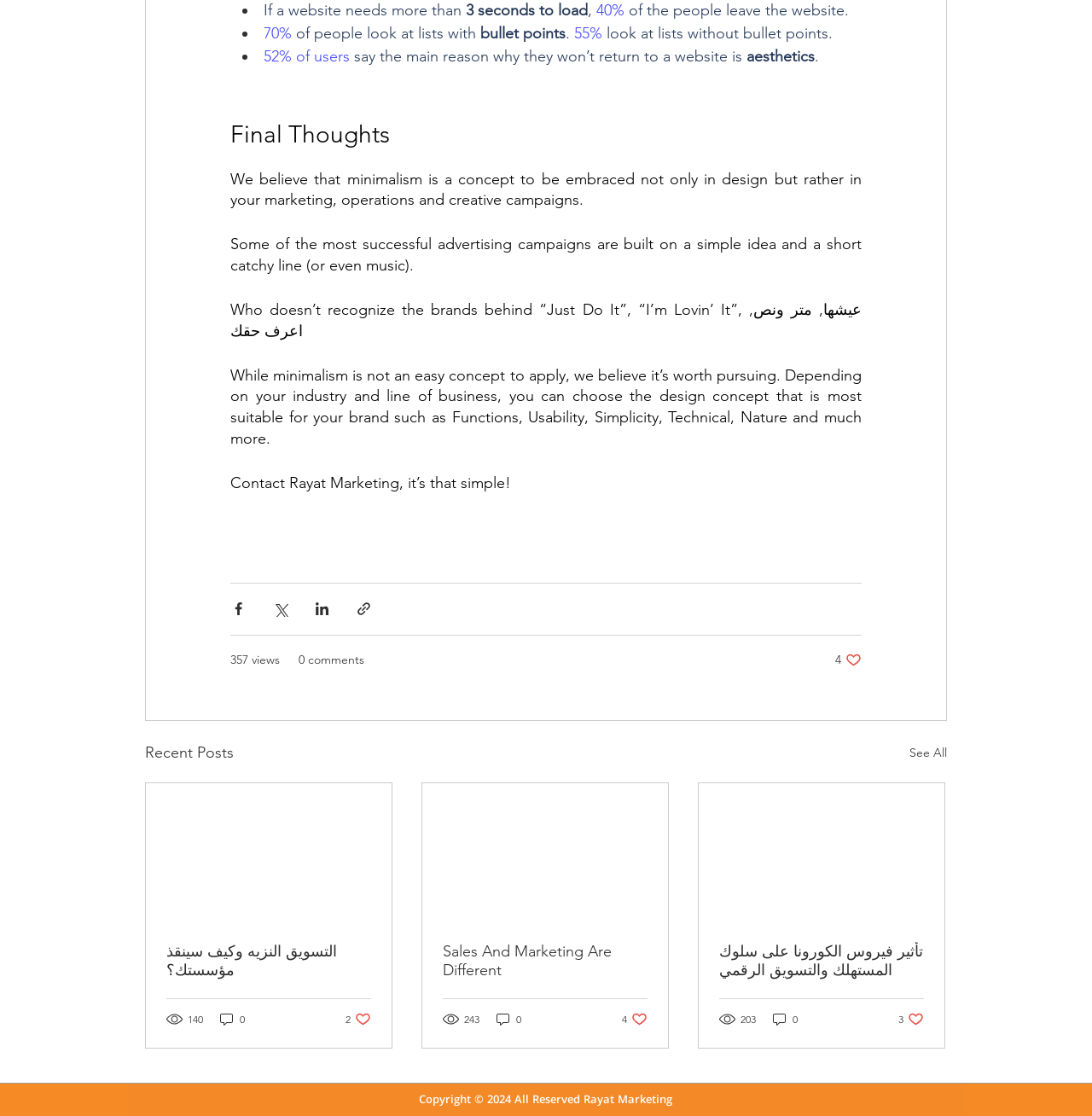Identify the bounding box coordinates of the element to click to follow this instruction: 'Contact Rayat Marketing'. Ensure the coordinates are four float values between 0 and 1, provided as [left, top, right, bottom].

[0.211, 0.424, 0.468, 0.441]